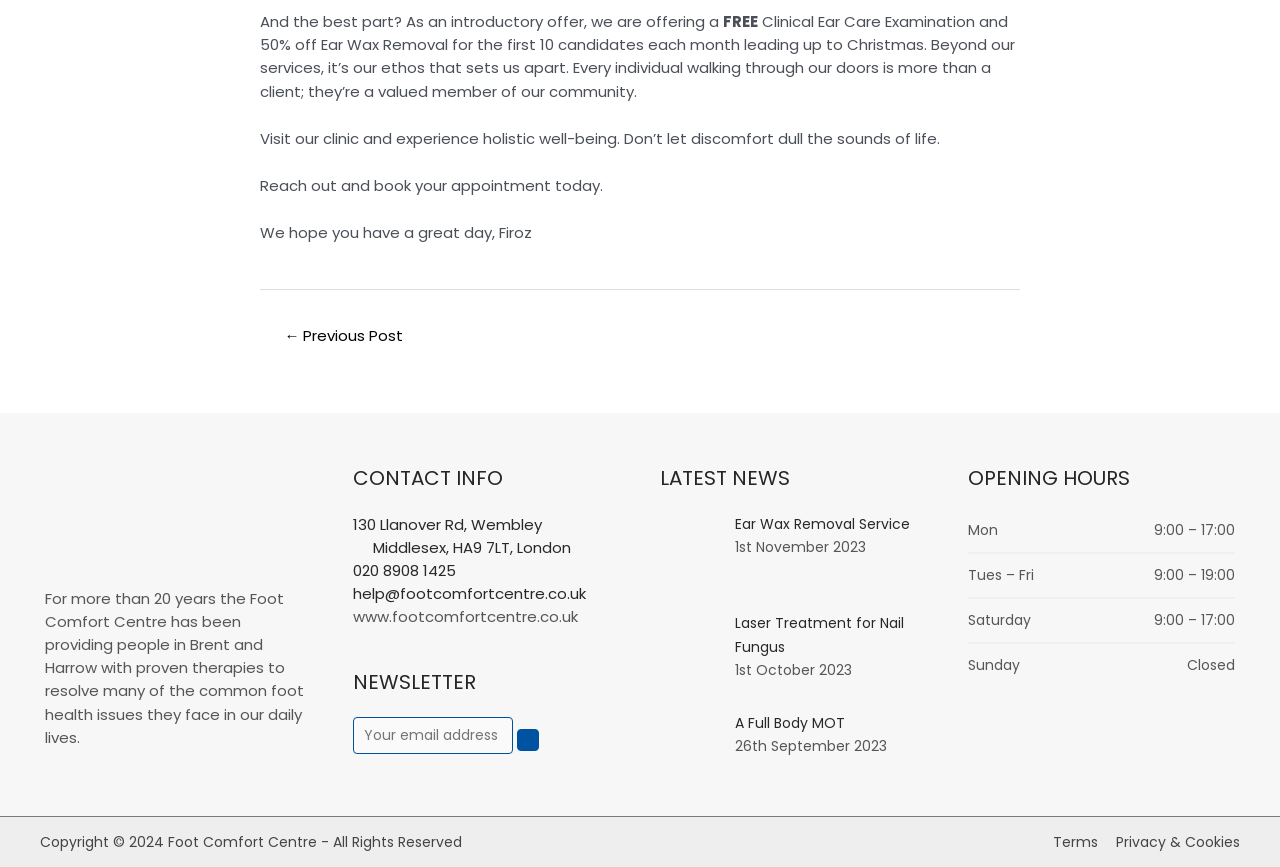Using the provided element description: "Laser Treatment for Nail Fungus", identify the bounding box coordinates. The coordinates should be four floats between 0 and 1 in the order [left, top, right, bottom].

[0.574, 0.708, 0.706, 0.757]